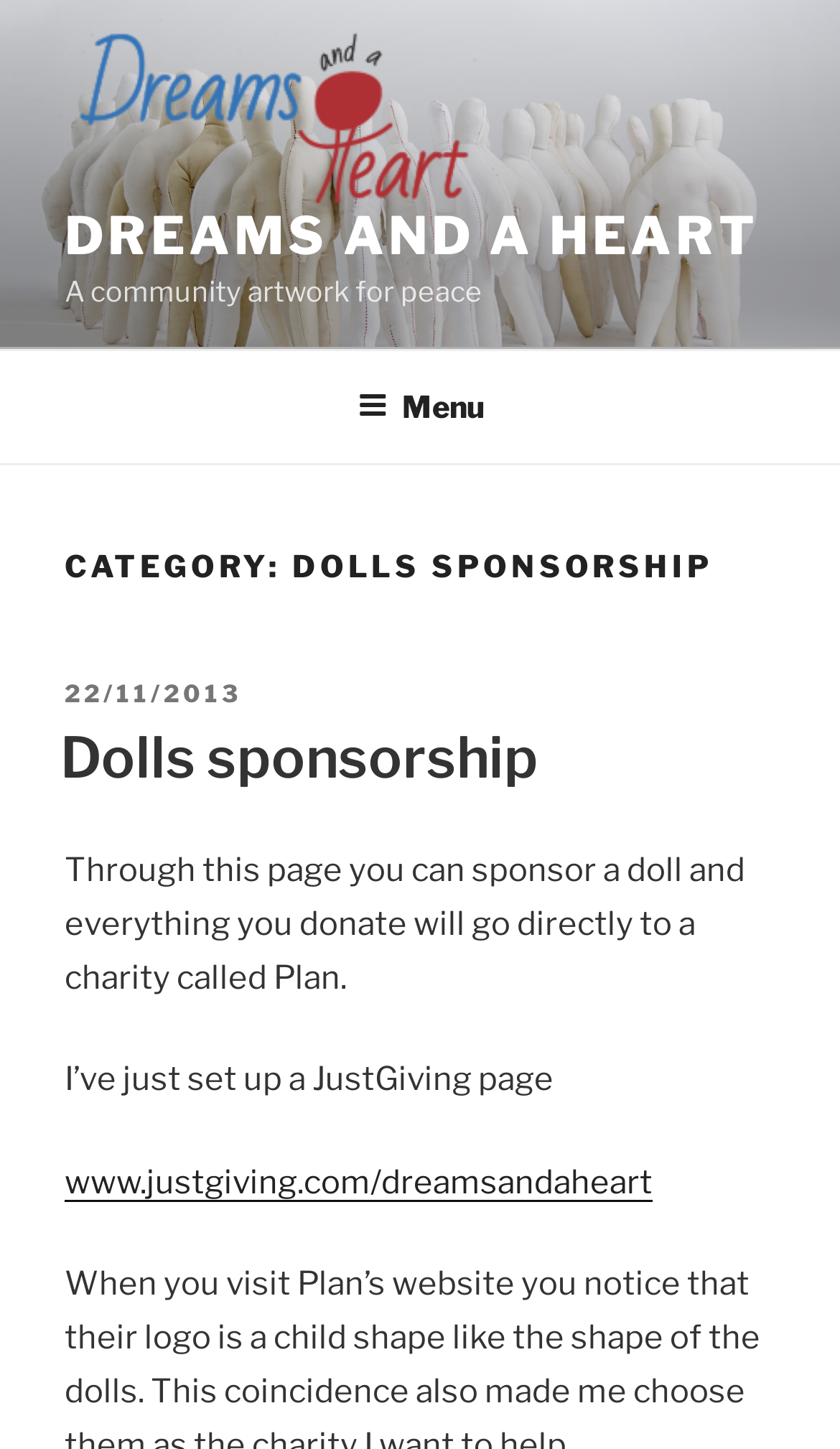What is the category of the webpage?
Please look at the screenshot and answer in one word or a short phrase.

Dolls sponsorship